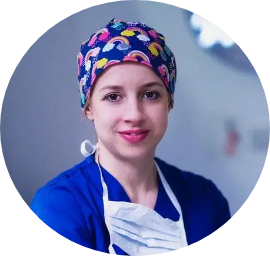Please provide a one-word or phrase answer to the question: 
What is Grammatiki Mitsala recognized for?

Dual expertise